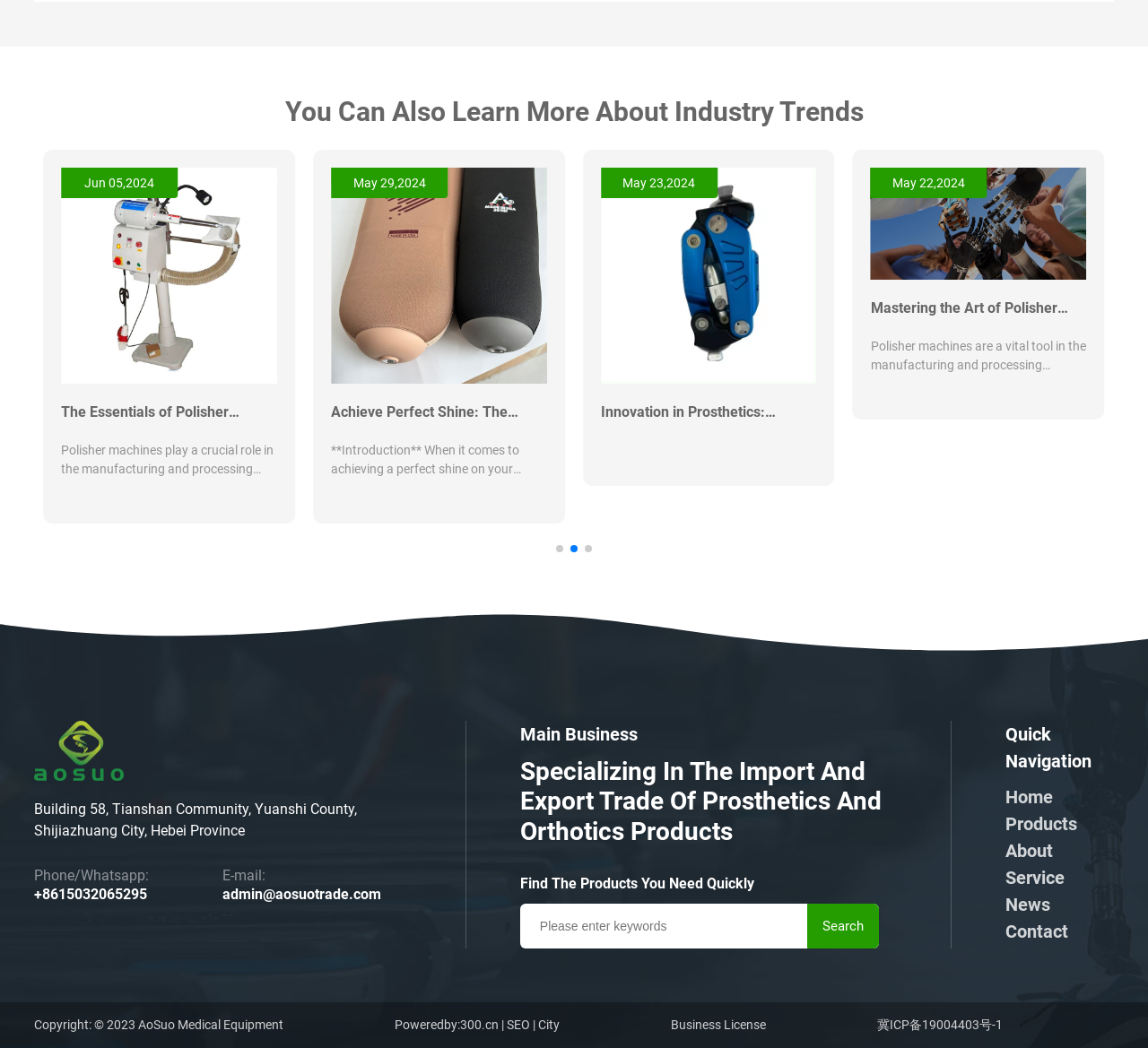What is the phone number or Whatsapp number of the company? Based on the screenshot, please respond with a single word or phrase.

+8615032065295